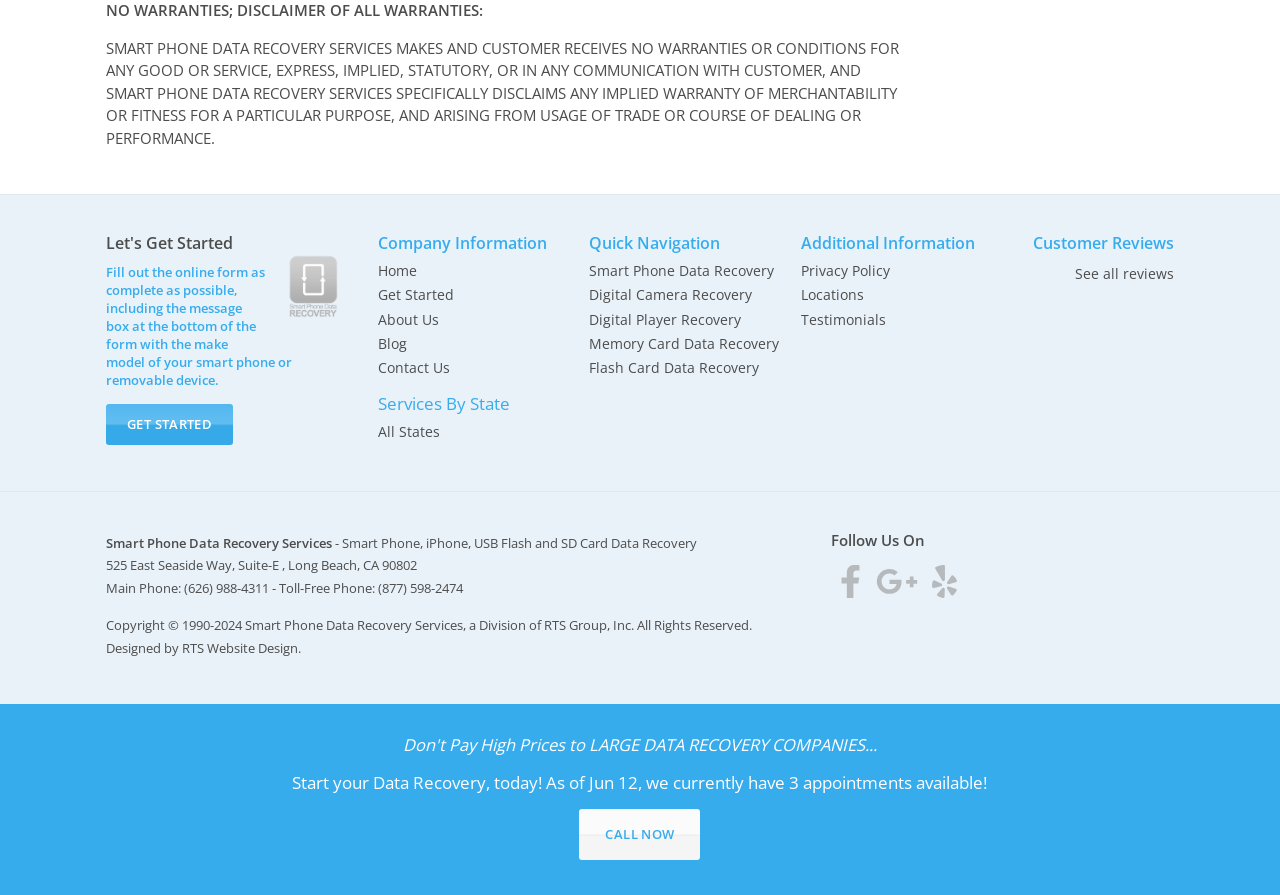Identify the bounding box coordinates of the specific part of the webpage to click to complete this instruction: "Check the website's copyright information".

None